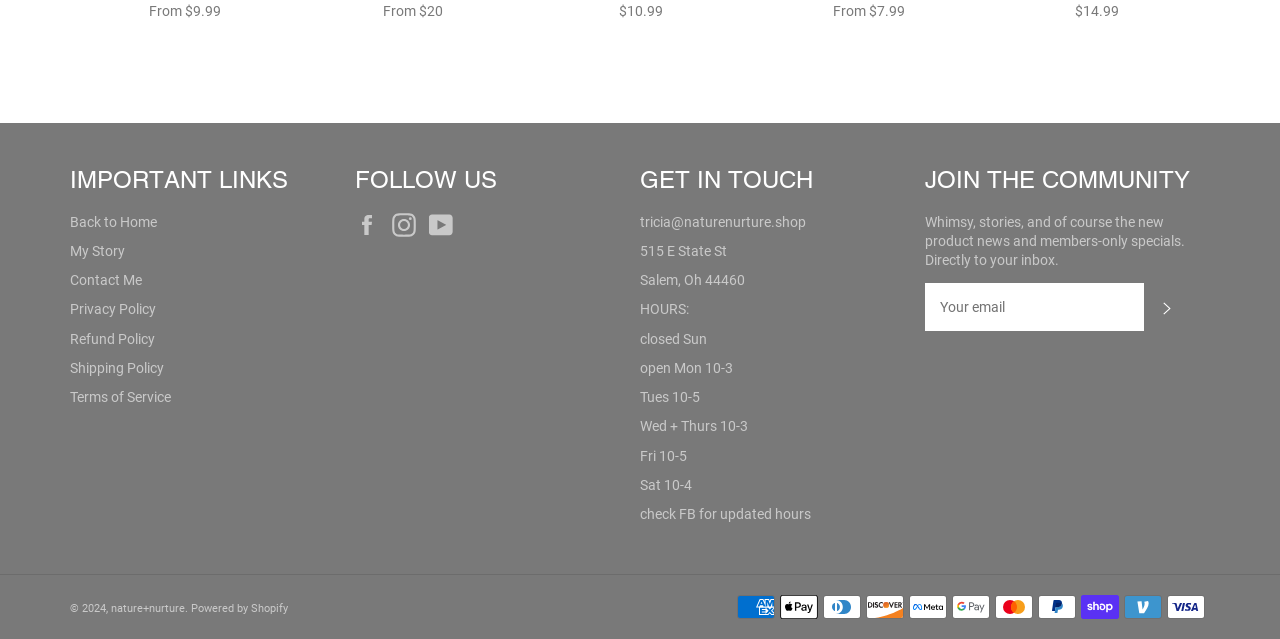Determine the bounding box coordinates for the HTML element described here: "Instagram".

[0.306, 0.333, 0.333, 0.37]